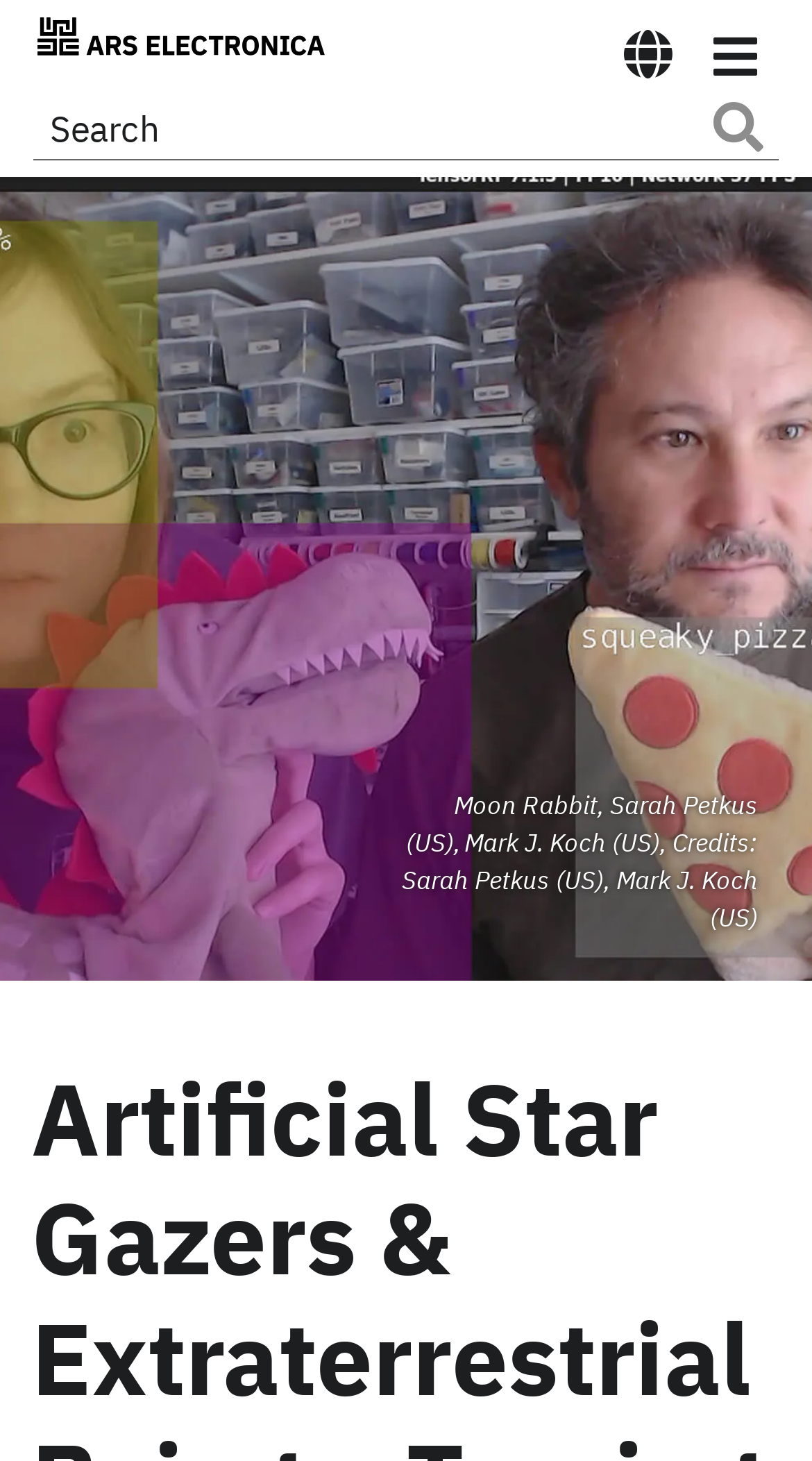What is the language menu button used for?
Please answer the question as detailed as possible.

I found the answer by looking at the button element with the text 'Show language menu' which suggests that it is used to show language options.